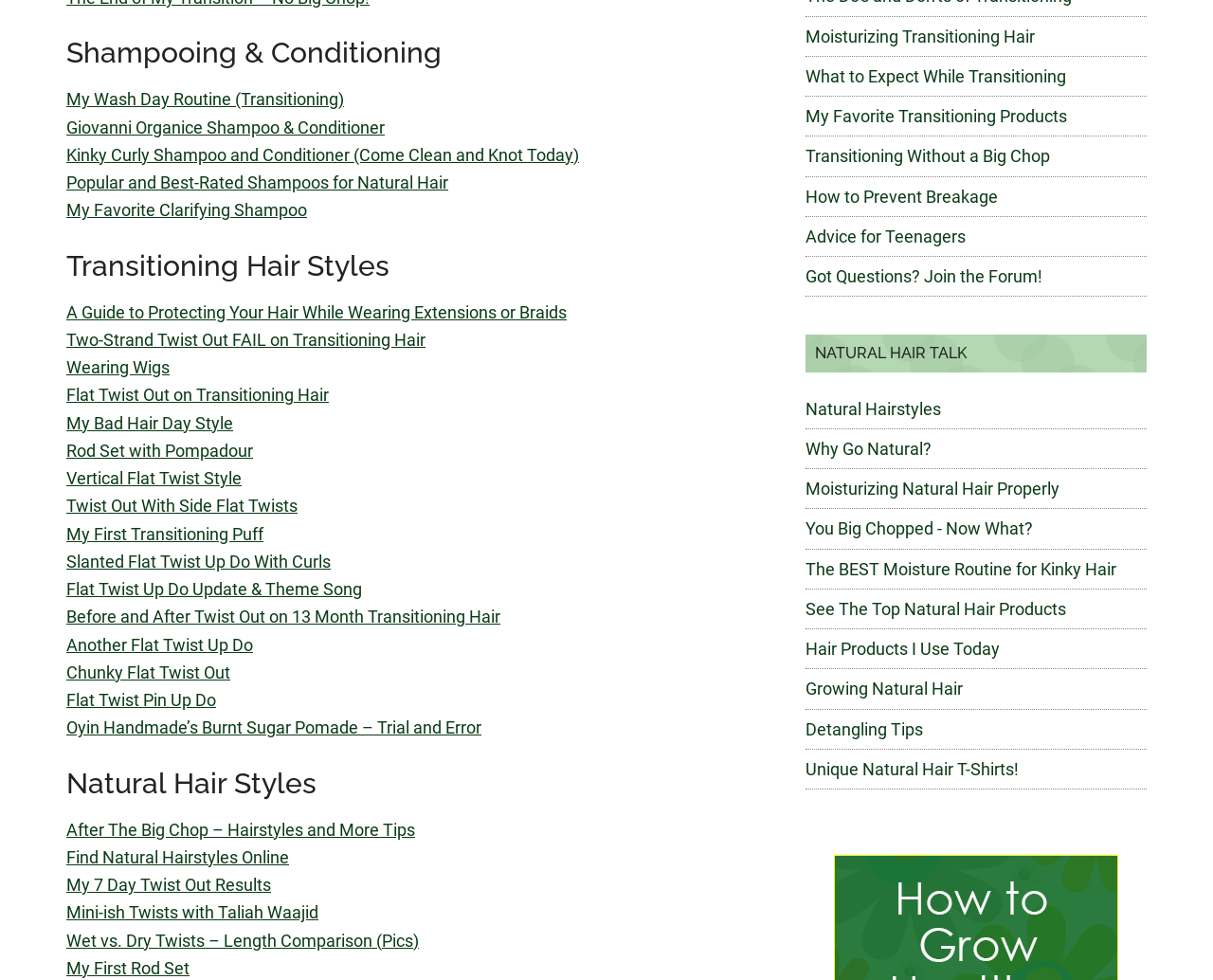Could you provide the bounding box coordinates for the portion of the screen to click to complete this instruction: "Learn about 'Growing Natural Hair'"?

[0.664, 0.693, 0.794, 0.713]